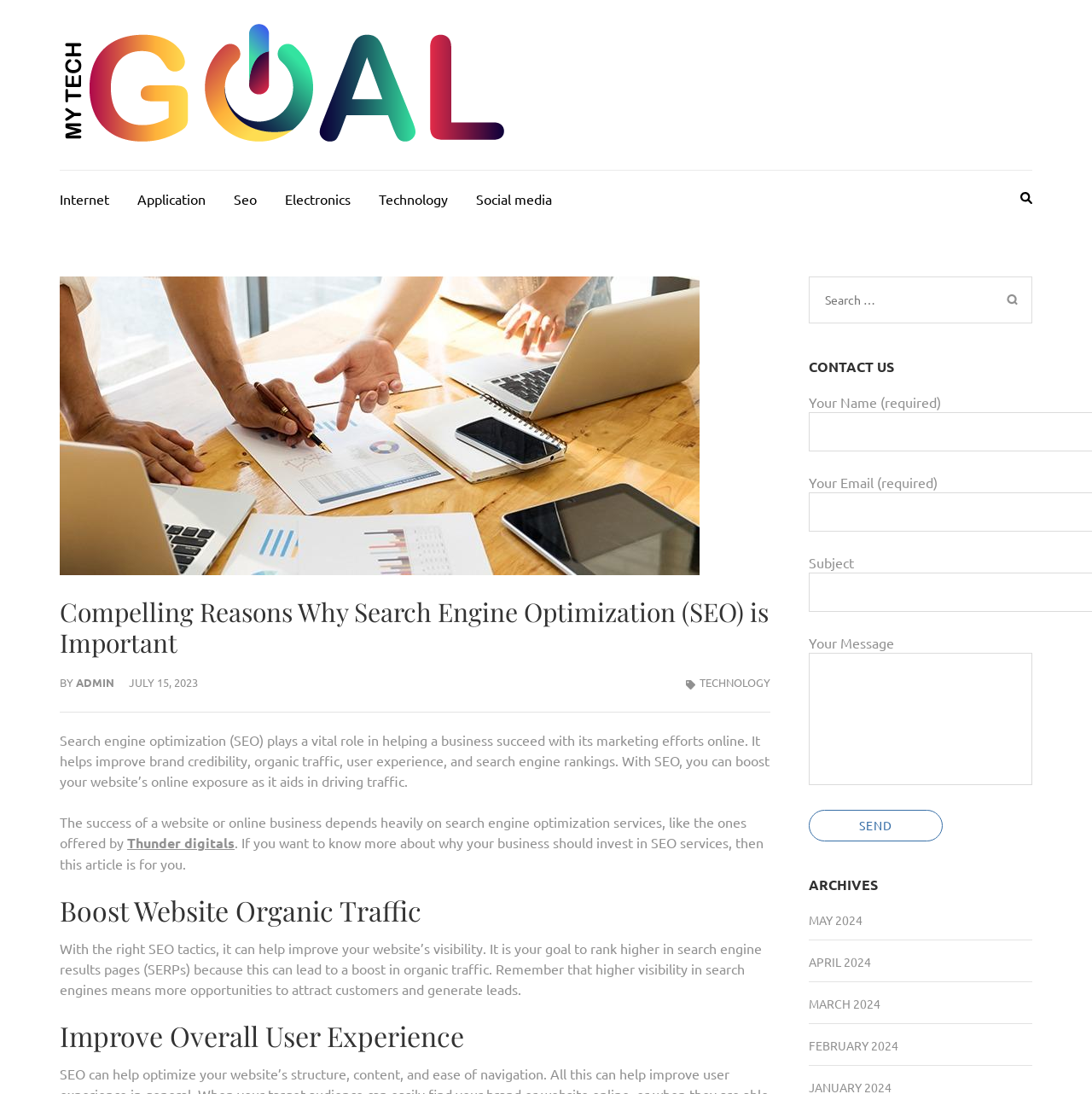What is the name of the website?
Answer the question in as much detail as possible.

The website's name is 'My Tech Goal' as indicated by the link and image elements at the top of the webpage with the text 'My Tech Goal'.